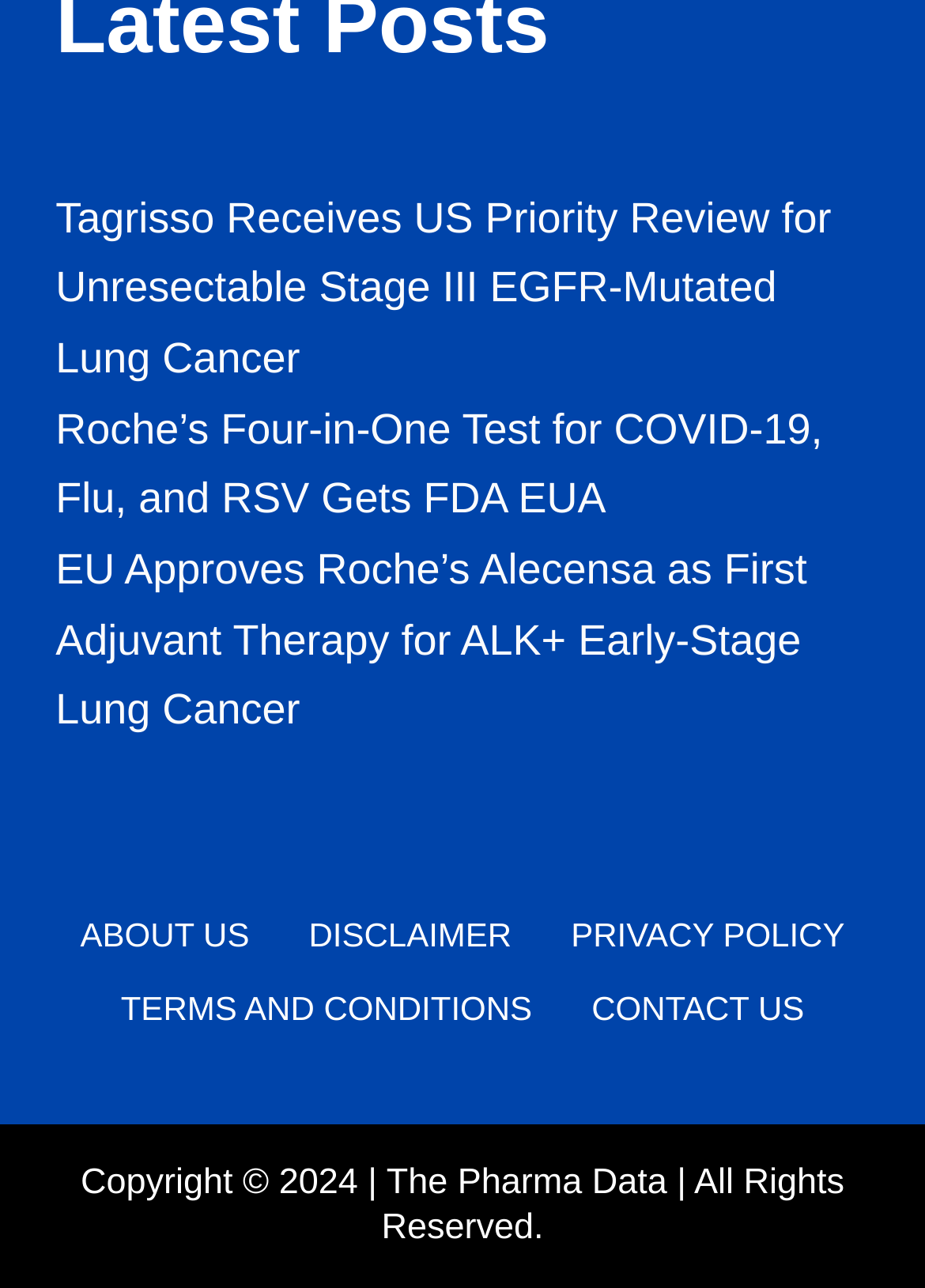What is the last menu item in the footer menu?
Answer the question with as much detail as you can, using the image as a reference.

The footer menu has several menu items, and the last one is 'CONTACT US', which is located at the bottom right of the menu.